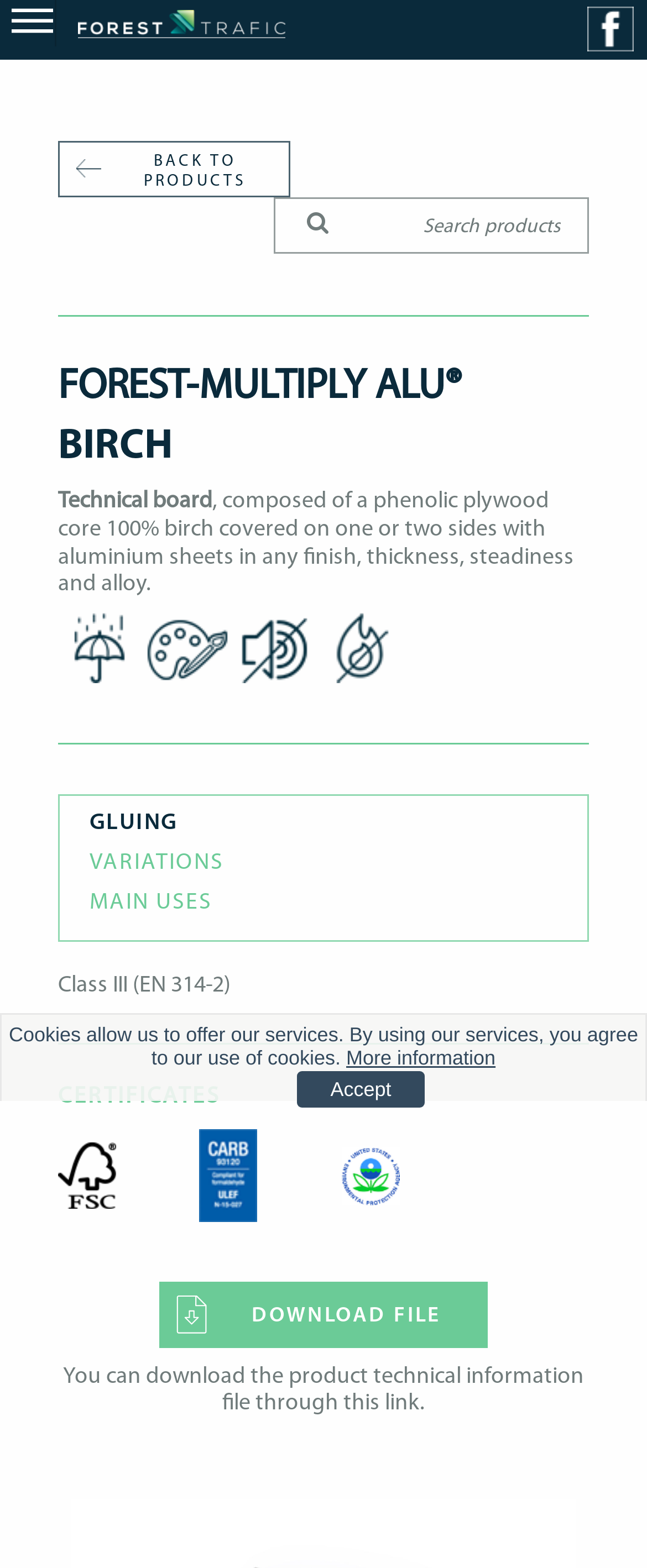How many sides of the Forest-Multiply Alu board can be covered with aluminium sheets?
Please use the image to provide an in-depth answer to the question.

From the webpage, we can see that the description of the Forest-Multiply Alu board is 'Technical board, composed of a phenolic plywood core 100% birch covered on one or two sides with aluminium sheets in any finish, thickness, steadiness and alloy.' Therefore, one or two sides of the Forest-Multiply Alu board can be covered with aluminium sheets.